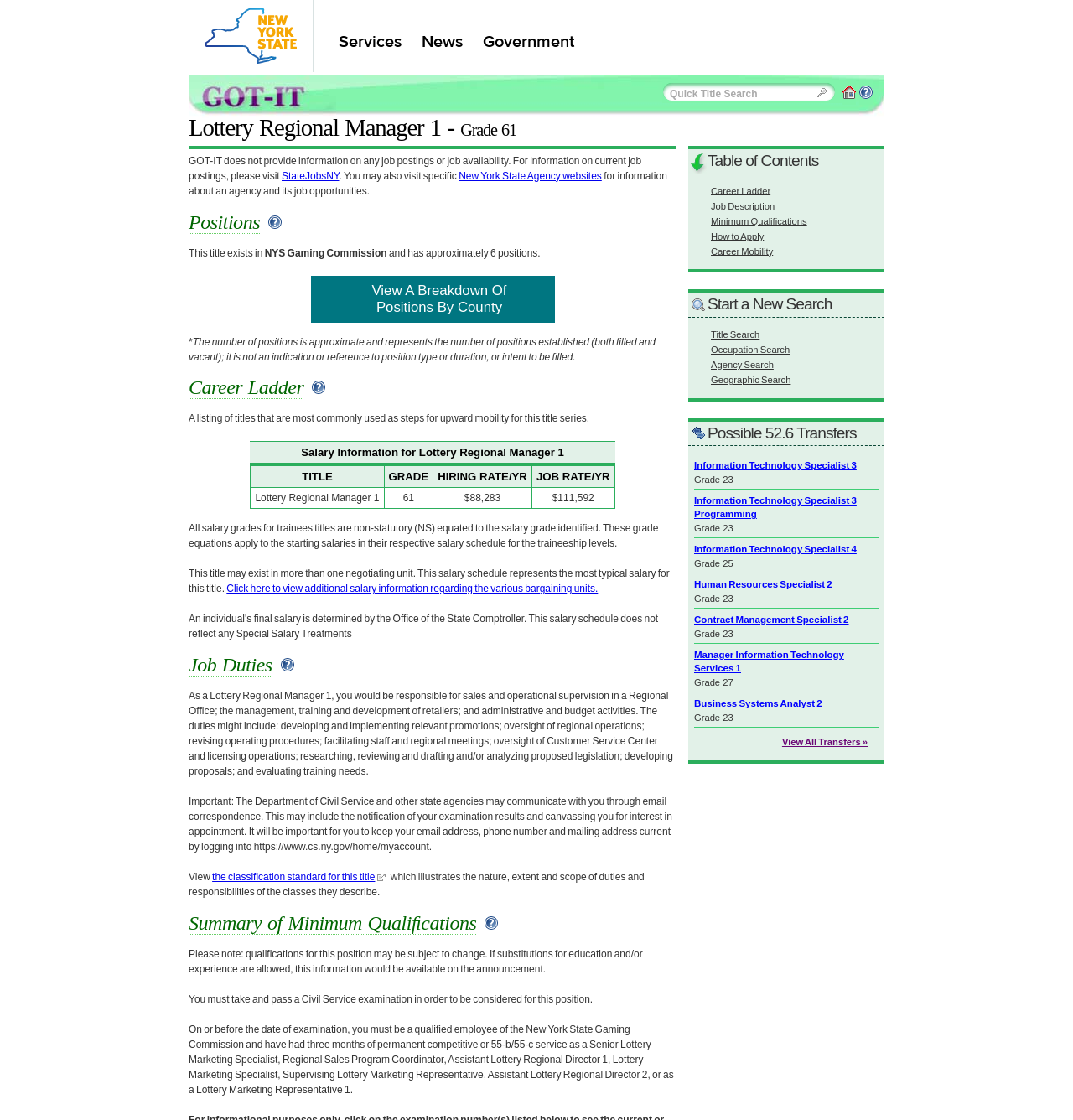Find the bounding box coordinates of the area to click in order to follow the instruction: "View salary information".

[0.233, 0.394, 0.573, 0.455]